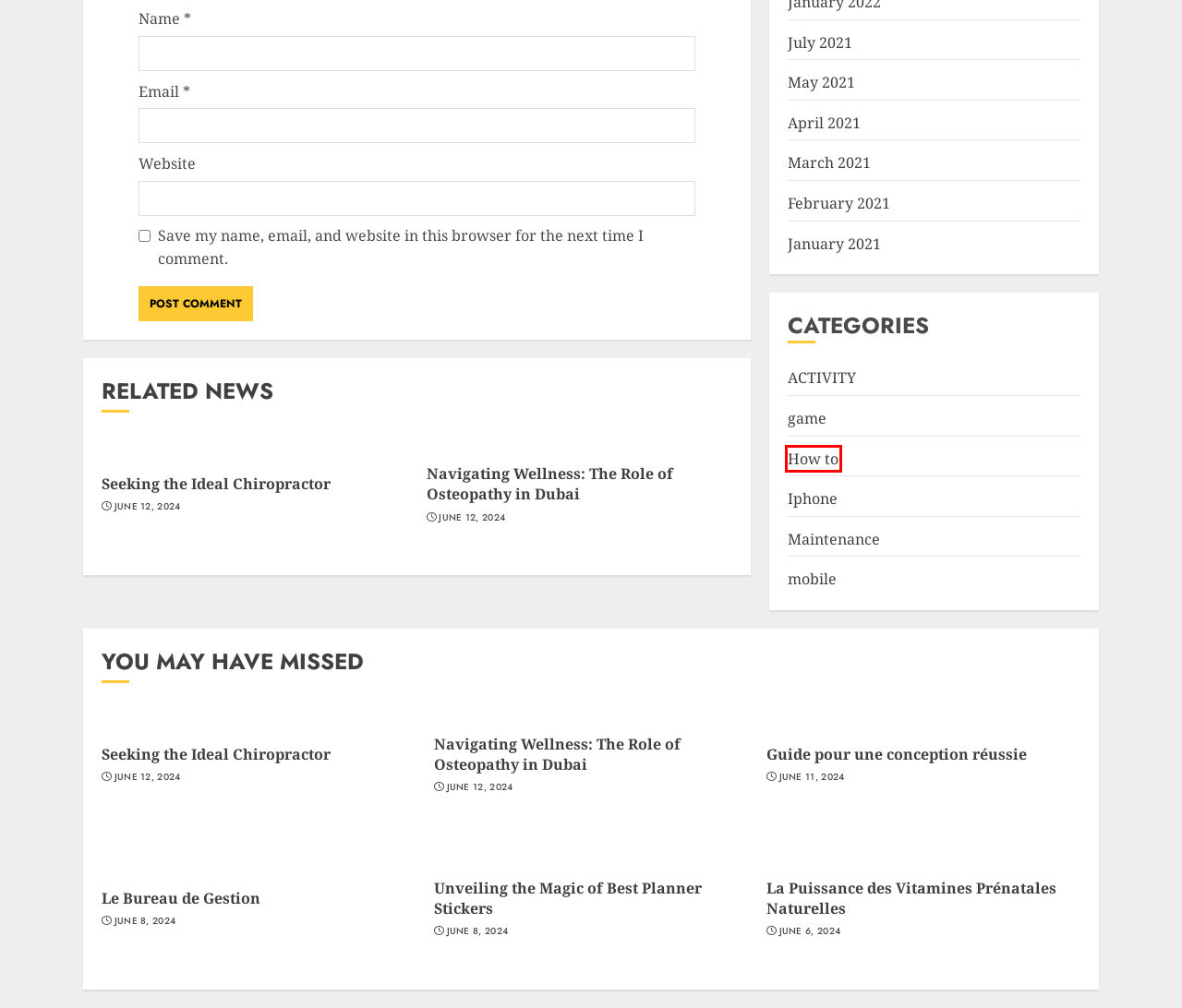Examine the webpage screenshot and identify the UI element enclosed in the red bounding box. Pick the webpage description that most accurately matches the new webpage after clicking the selected element. Here are the candidates:
A. How to - Pkows
B. ACTIVITY - Pkows
C. Navigating Wellness: The Role of Osteopathy in Dubai
D. Iphone - Pkows
E. Maintenance - Pkows
F. La Puissance des Vitamines Prénatales Naturelles
G. mobile - Pkows
H. game - Pkows

A